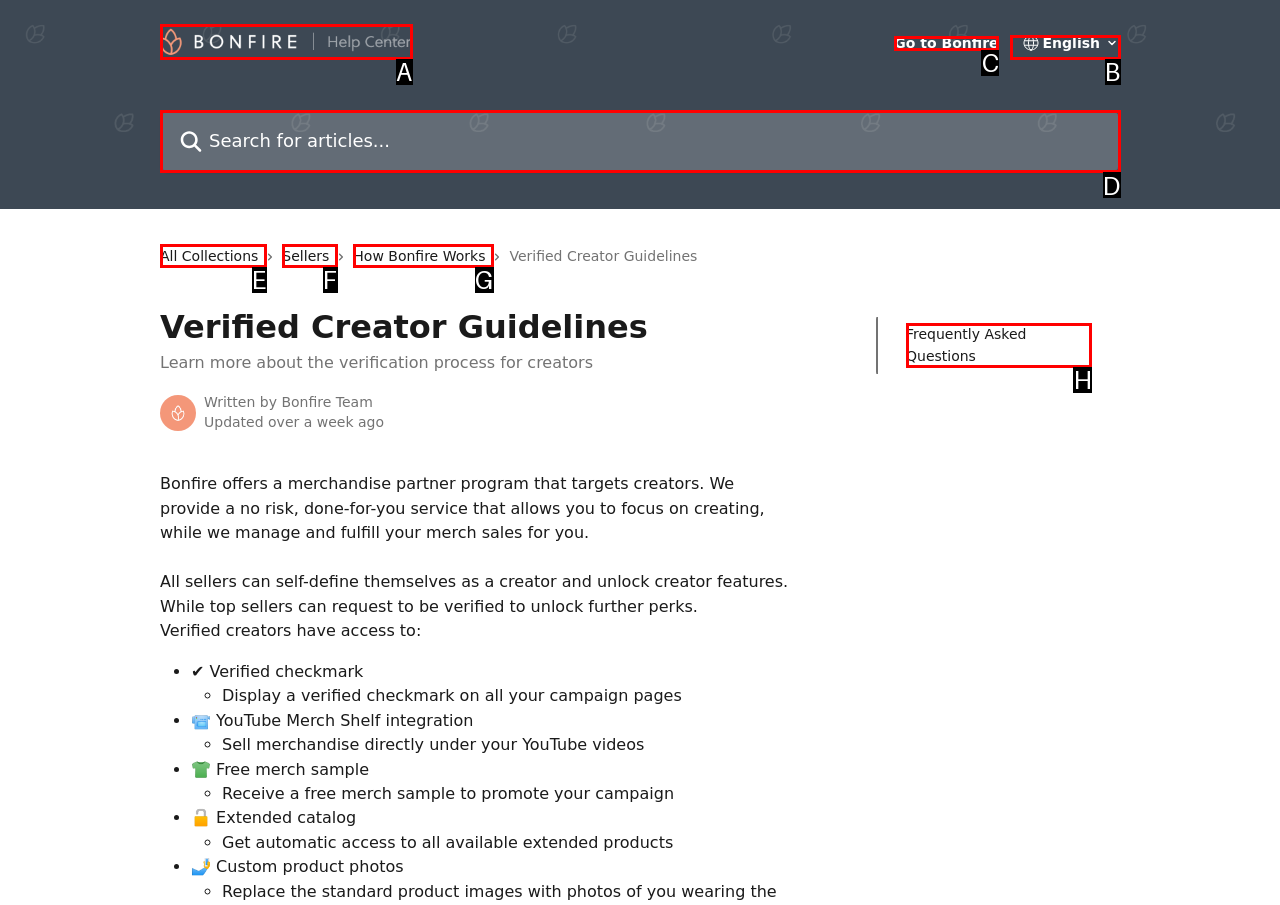Determine the HTML element to be clicked to complete the task: View Frequently Asked Questions. Answer by giving the letter of the selected option.

H